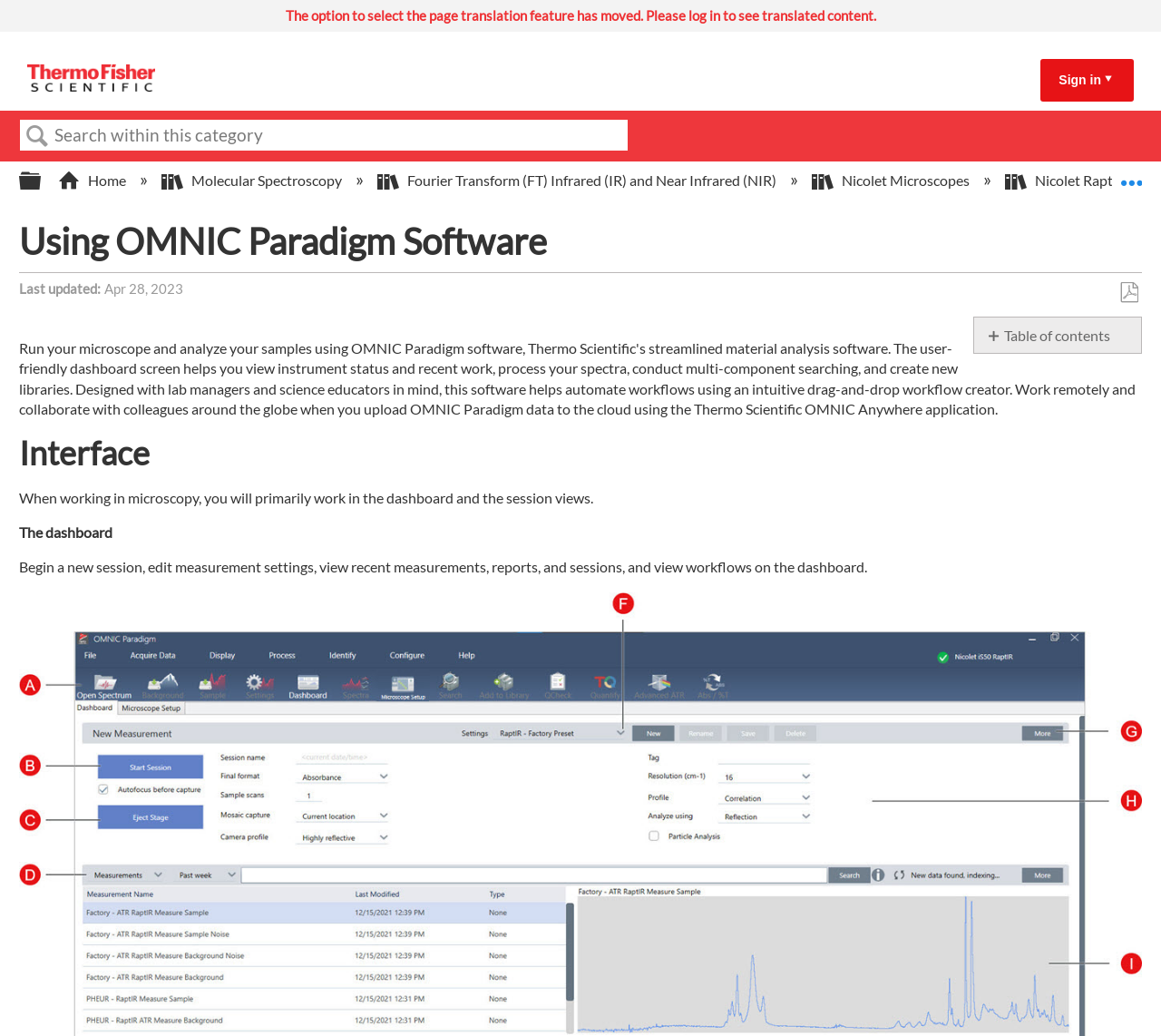Given the element description, predict the bounding box coordinates in the format (top-left x, top-left y, bottom-right x, bottom-right y). Make sure all values are between 0 and 1. Here is the element description: Expand/collapse global hierarchy

[0.016, 0.156, 0.036, 0.187]